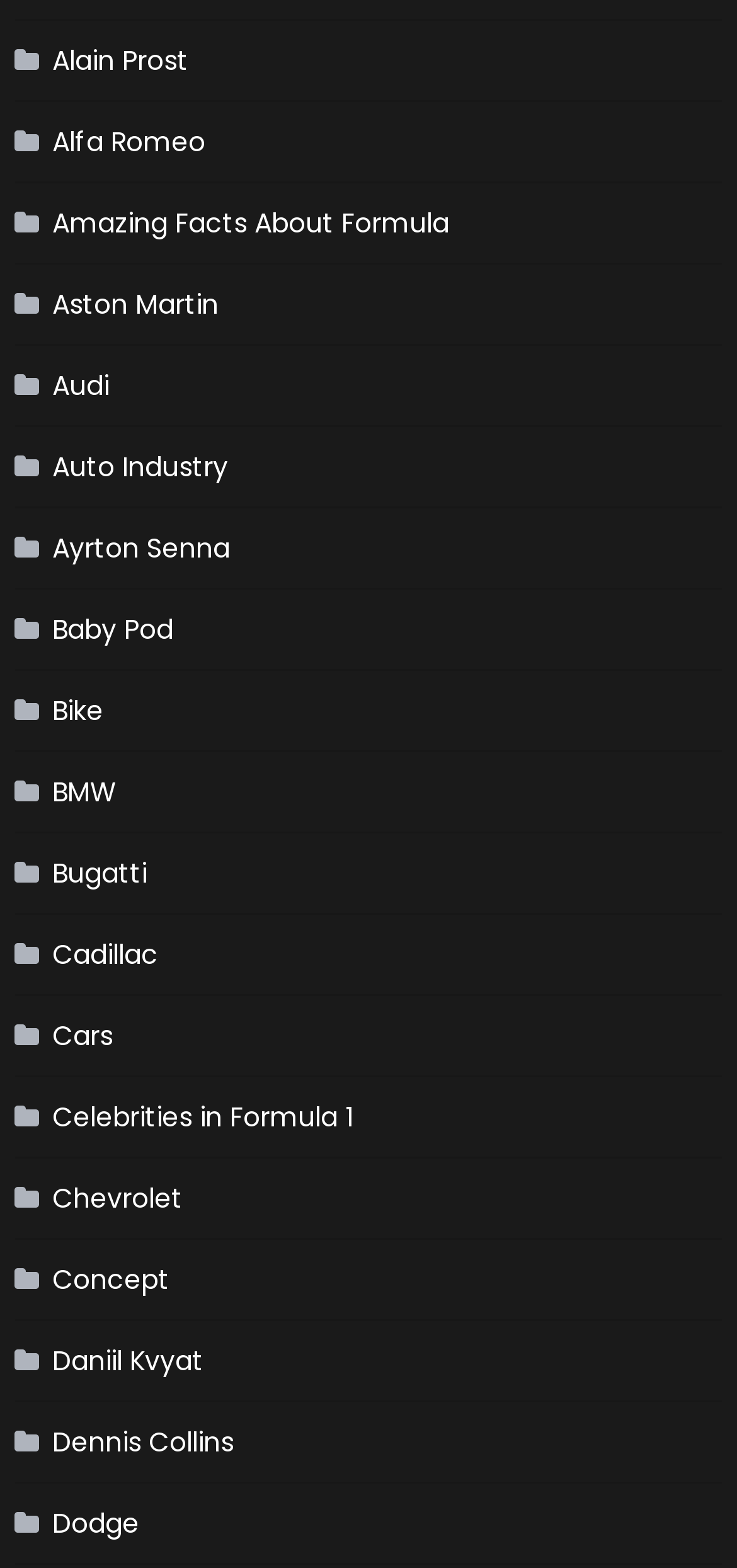Can you pinpoint the bounding box coordinates for the clickable element required for this instruction: "Learn about Ayrton Senna"? The coordinates should be four float numbers between 0 and 1, i.e., [left, top, right, bottom].

[0.02, 0.33, 0.312, 0.369]